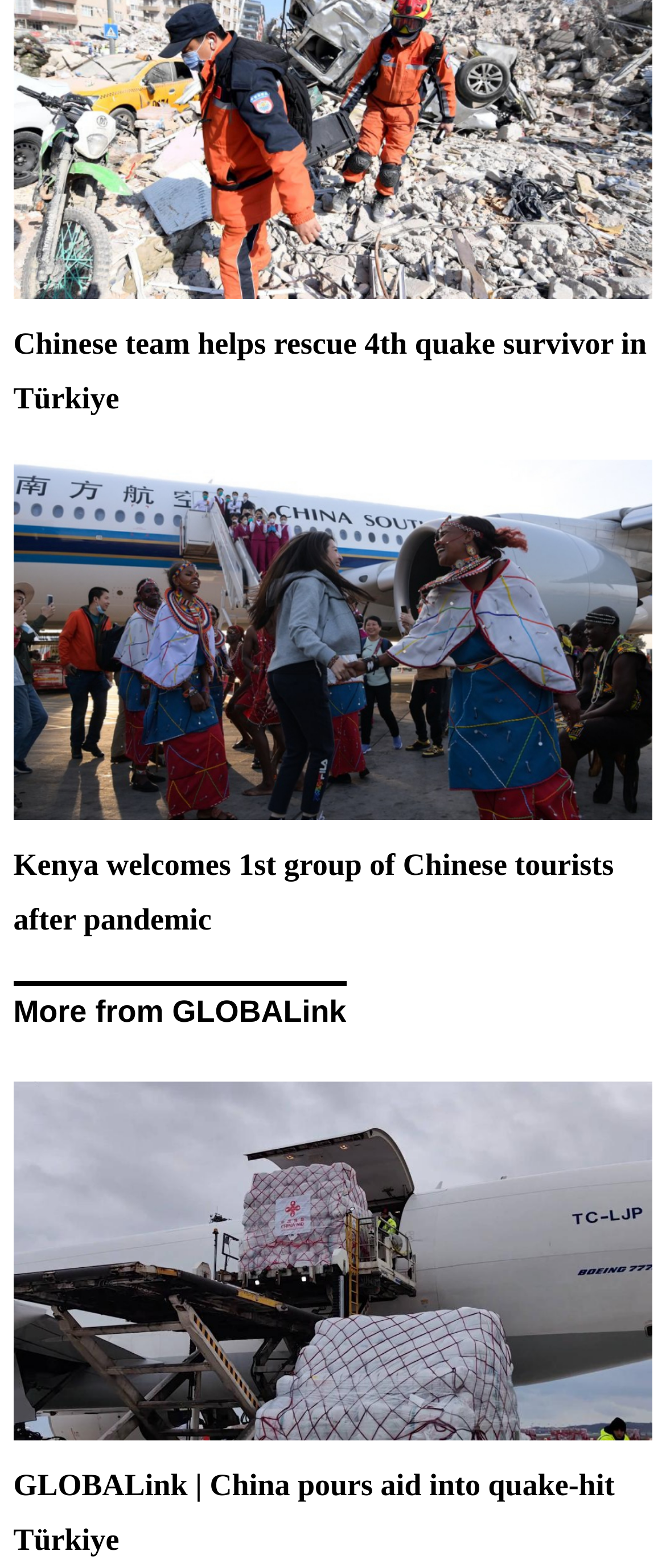How many images are on the webpage?
Using the image as a reference, answer with just one word or a short phrase.

2